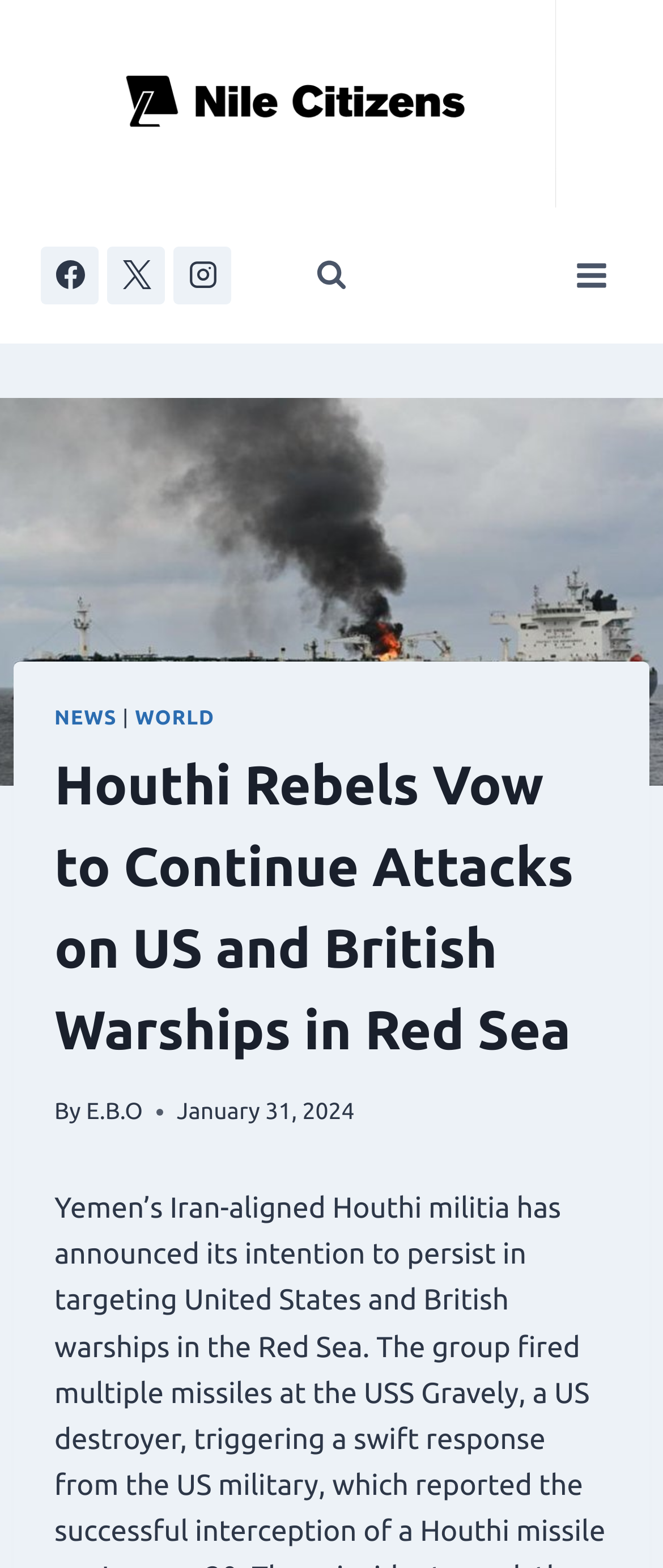What type of element is the 'View Search Form' button?
Using the information from the image, give a concise answer in one word or a short phrase.

Button